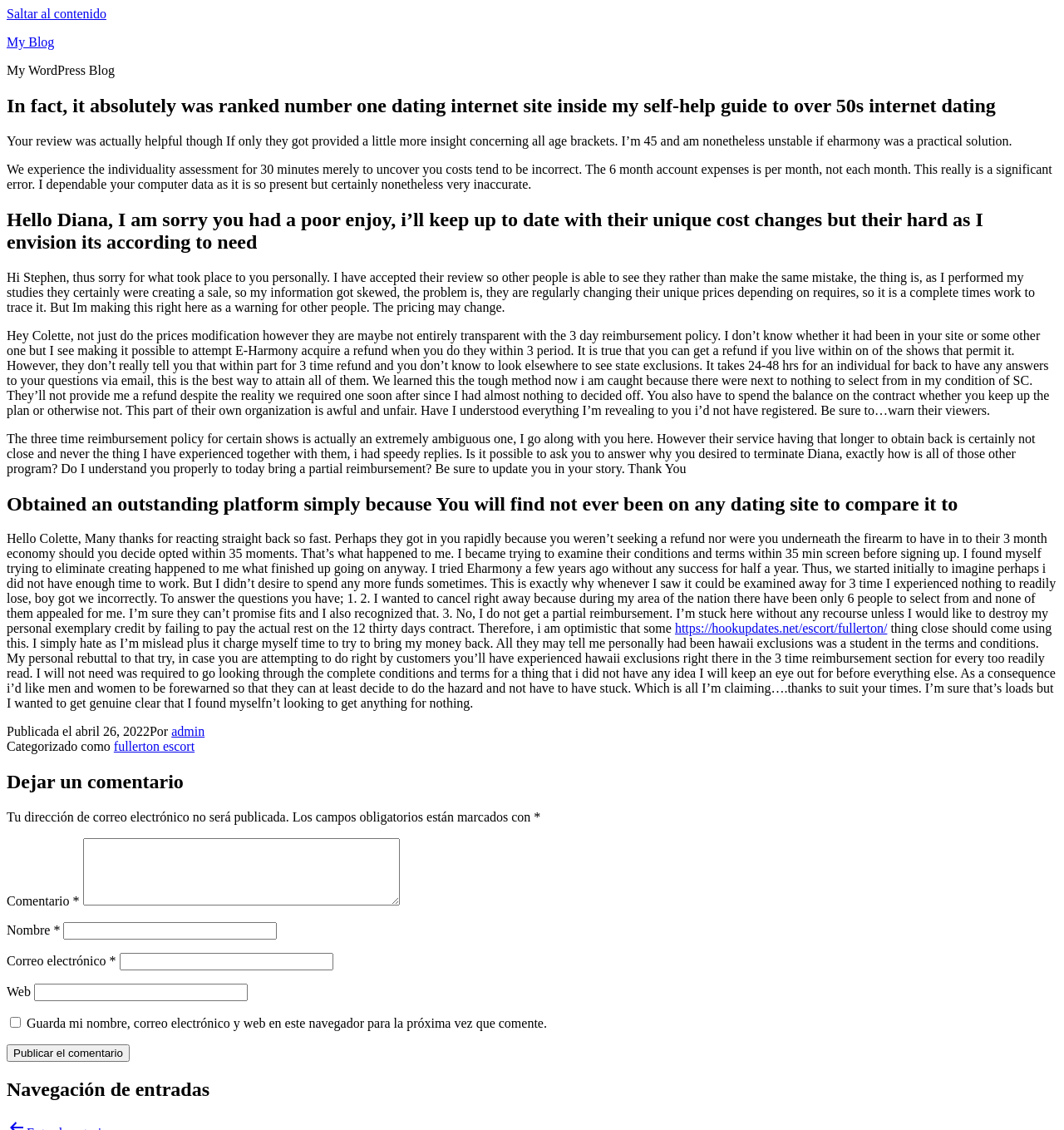Determine the bounding box coordinates for the element that should be clicked to follow this instruction: "Leave a comment". The coordinates should be given as four float numbers between 0 and 1, in the format [left, top, right, bottom].

[0.006, 0.682, 0.994, 0.702]